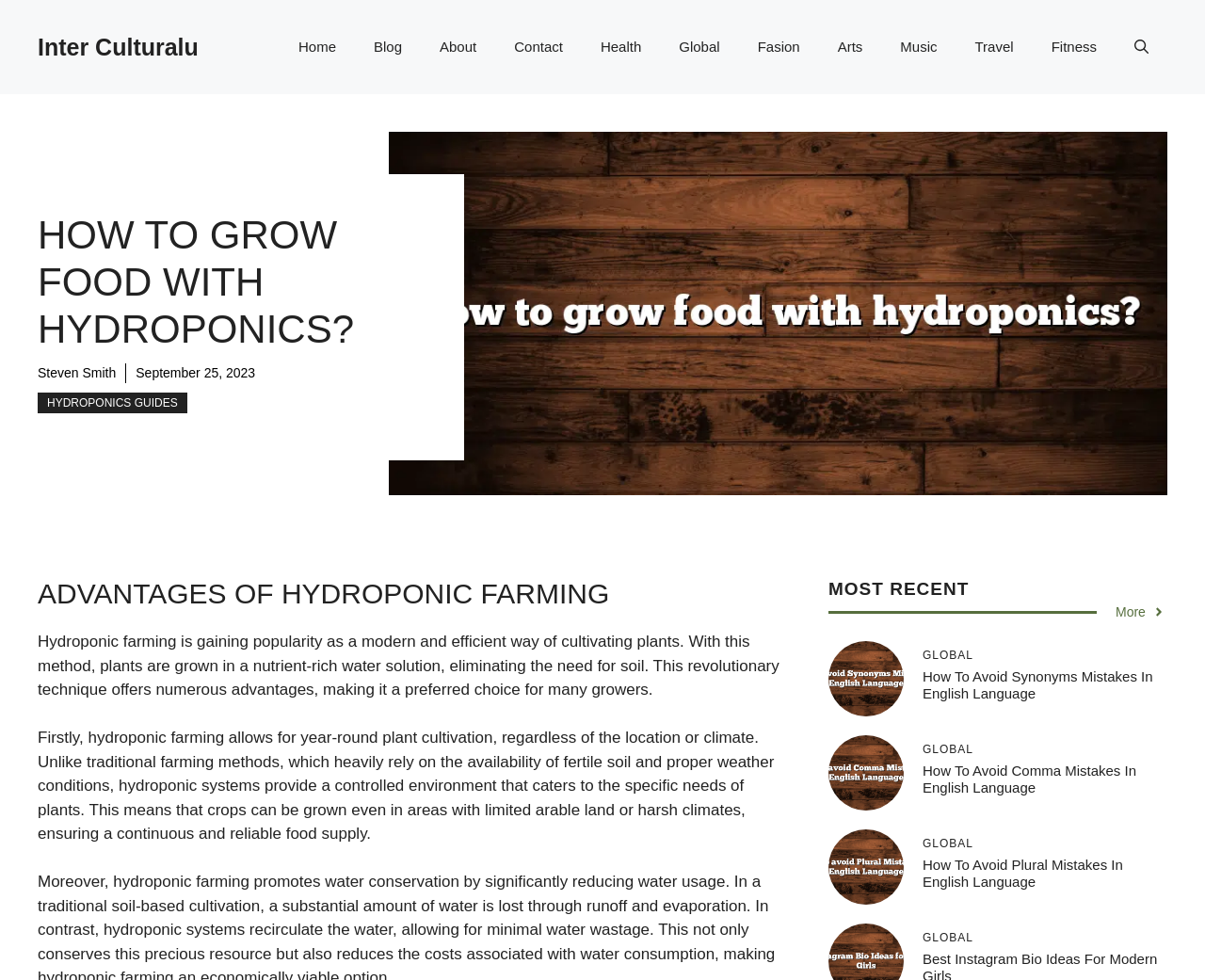Determine the bounding box coordinates of the region that needs to be clicked to achieve the task: "Click the 'Home' link".

[0.232, 0.019, 0.295, 0.077]